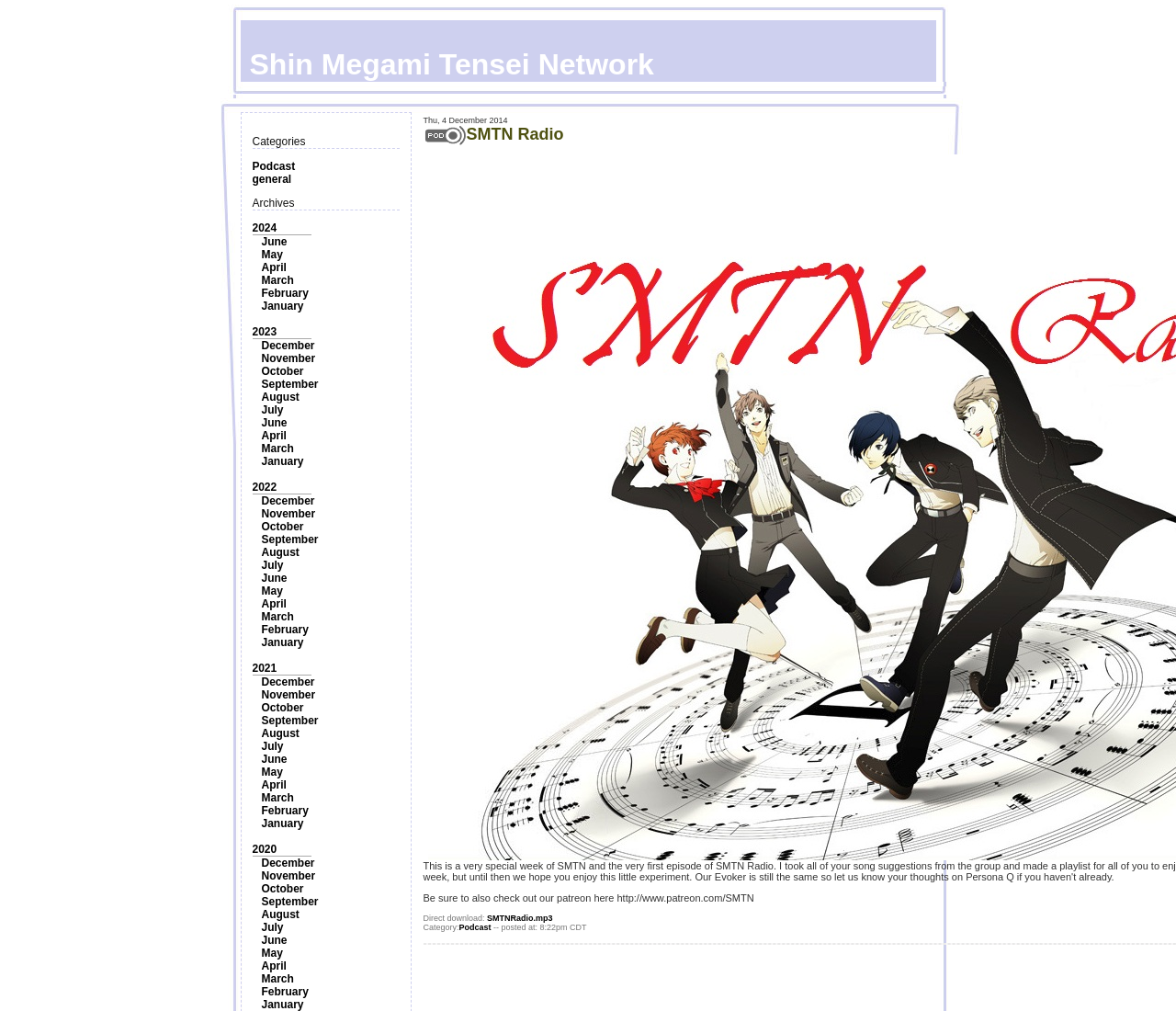Locate the bounding box of the UI element described by: "SMTN Radio" in the given webpage screenshot.

[0.396, 0.124, 0.479, 0.142]